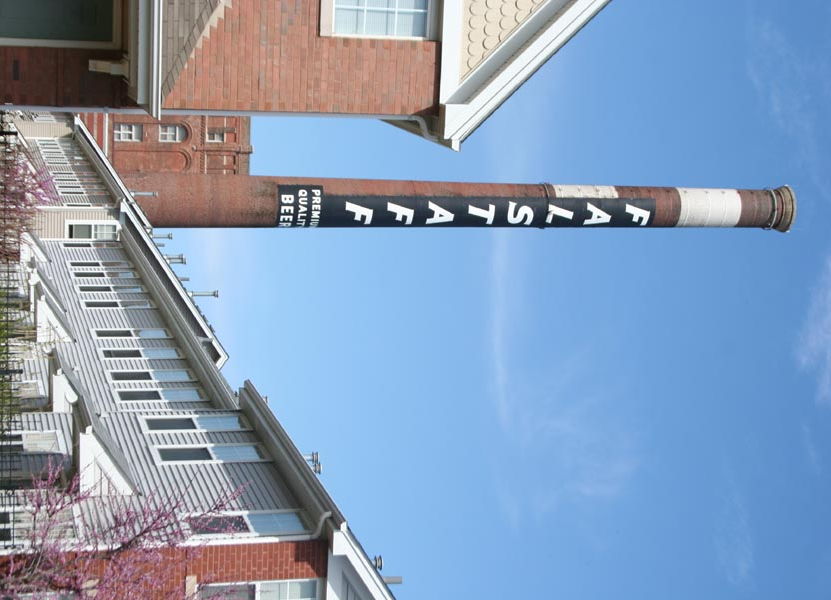What surrounds the chimney?
Craft a detailed and extensive response to the question.

In the image, I observed that the chimney is surrounded by modern residential buildings, which contrast with the industrial relic, suggesting a blend of old and new in this area.